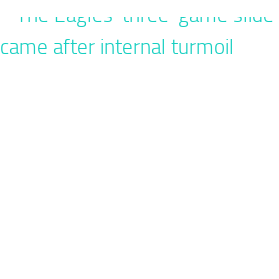Please provide a short answer using a single word or phrase for the question:
What is the name of the team in the image?

Philadelphia Eagles